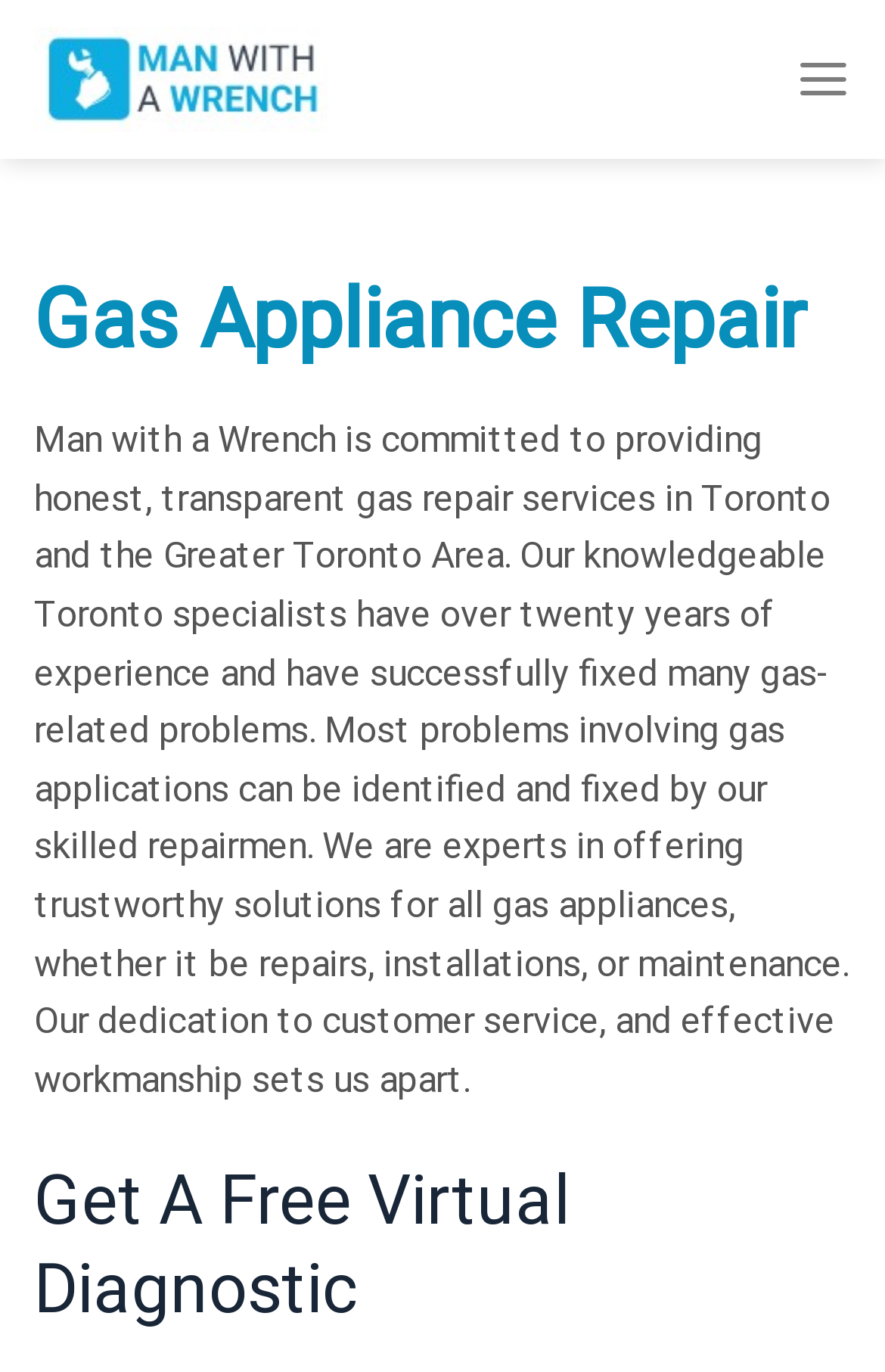Predict the bounding box of the UI element based on the description: "aria-label="Menu"". The coordinates should be four float numbers between 0 and 1, formatted as [left, top, right, bottom].

[0.899, 0.017, 0.962, 0.099]